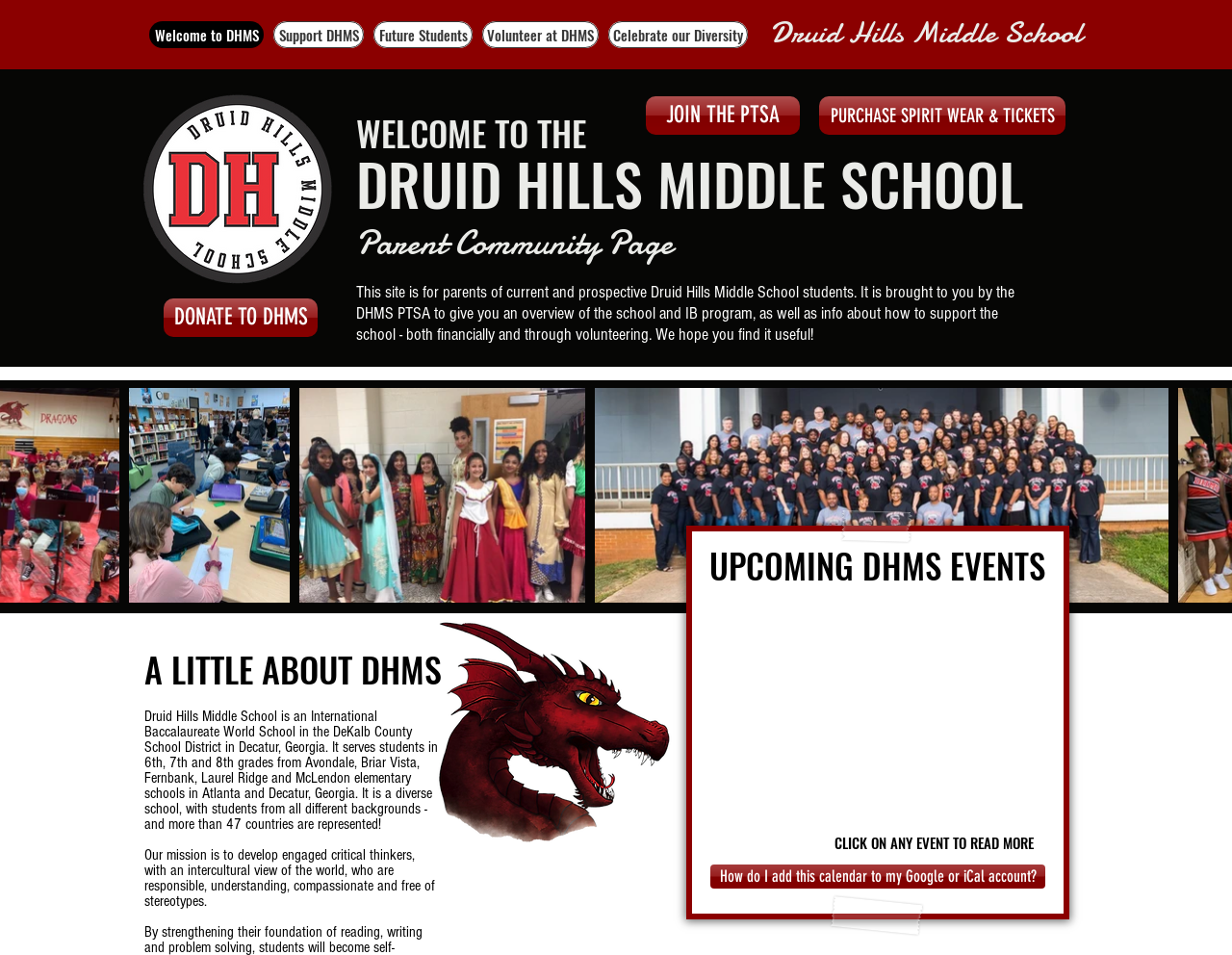Construct a comprehensive description capturing every detail on the webpage.

The webpage is the Druid Hills Middle School's Parent Community Page, brought to you by the PTSA. At the top, there is a navigation menu with five links: "Welcome to DHMS", "Support DHMS", "Future Students", "Volunteer at DHMS", and "Celebrate our Diversity". 

Below the navigation menu, there is a large heading that reads "Druid Hills Middle School" with a logo to its left. The logo is a circular image with a green color scheme. 

To the right of the logo, there are two links: "DONATE TO DHMS" and "PURCHASE SPIRIT WEAR & TICKETS". Below these links, there are three headings: "WELCOME TO THE", "DRUID HILLS MIDDLE SCHOOL", and "Parent Community Page". 

Under the "Parent Community Page" heading, there is a paragraph of text that explains the purpose of the site, which is to provide an overview of the school and its IB program, as well as information on how to support the school. 

Below this text, there are three buttons, but their purposes are not specified. 

The next section is labeled "OVERVIEW" and has a heading that reads "A LITTLE ABOUT DHMS". This section contains three paragraphs of text that describe the school, including its location, the grades it serves, and its diversity. 

To the right of this section, there is an image of a dragon, which appears to be the school's mascot. 

Further down the page, there is a section labeled "UPCOMING DHMS EVENTS" with a heading and an iframe that displays an events calendar. Below the calendar, there is a heading that instructs users to click on any event to read more, and a button that asks "How do I add this calendar to my Google or iCal account?"